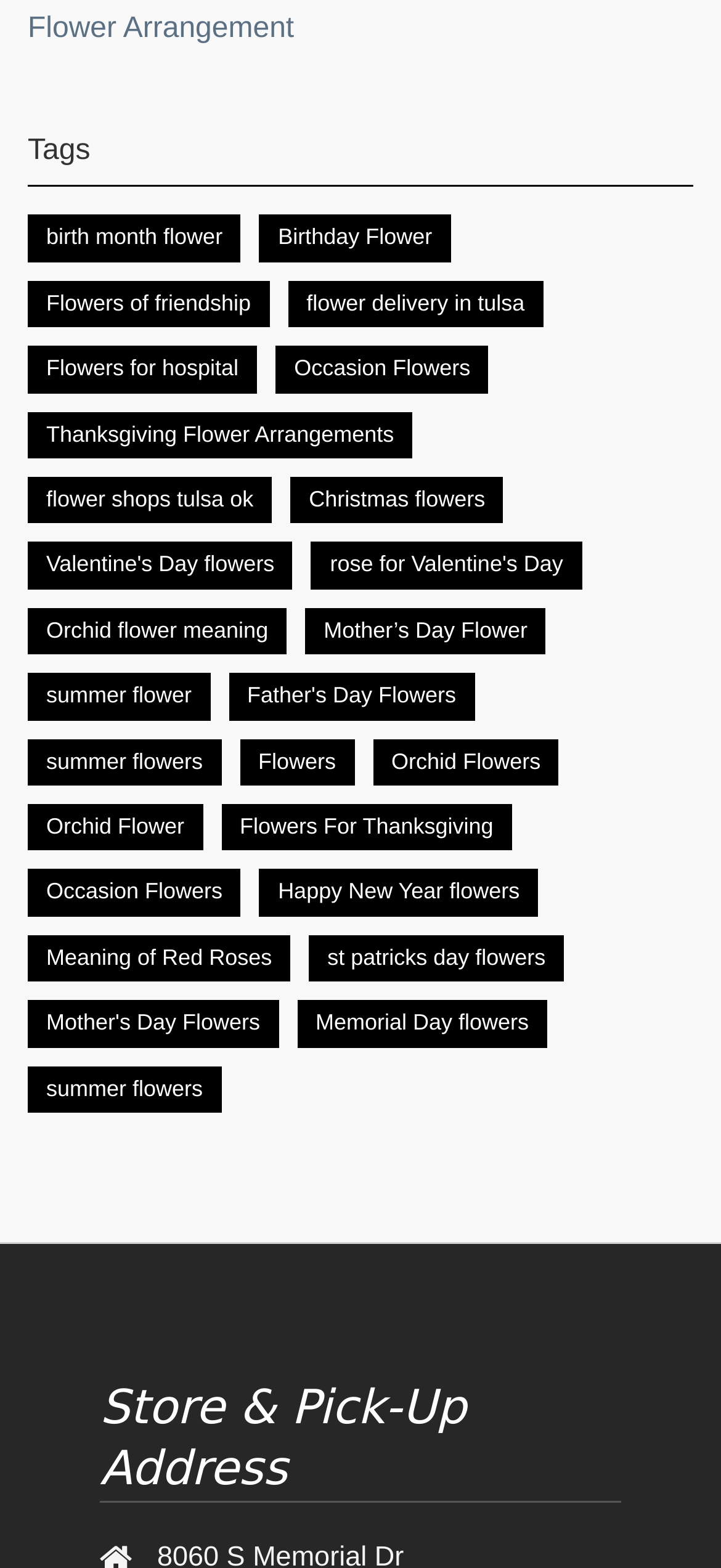Determine the bounding box coordinates for the UI element matching this description: "Flowers".

[0.333, 0.471, 0.492, 0.501]